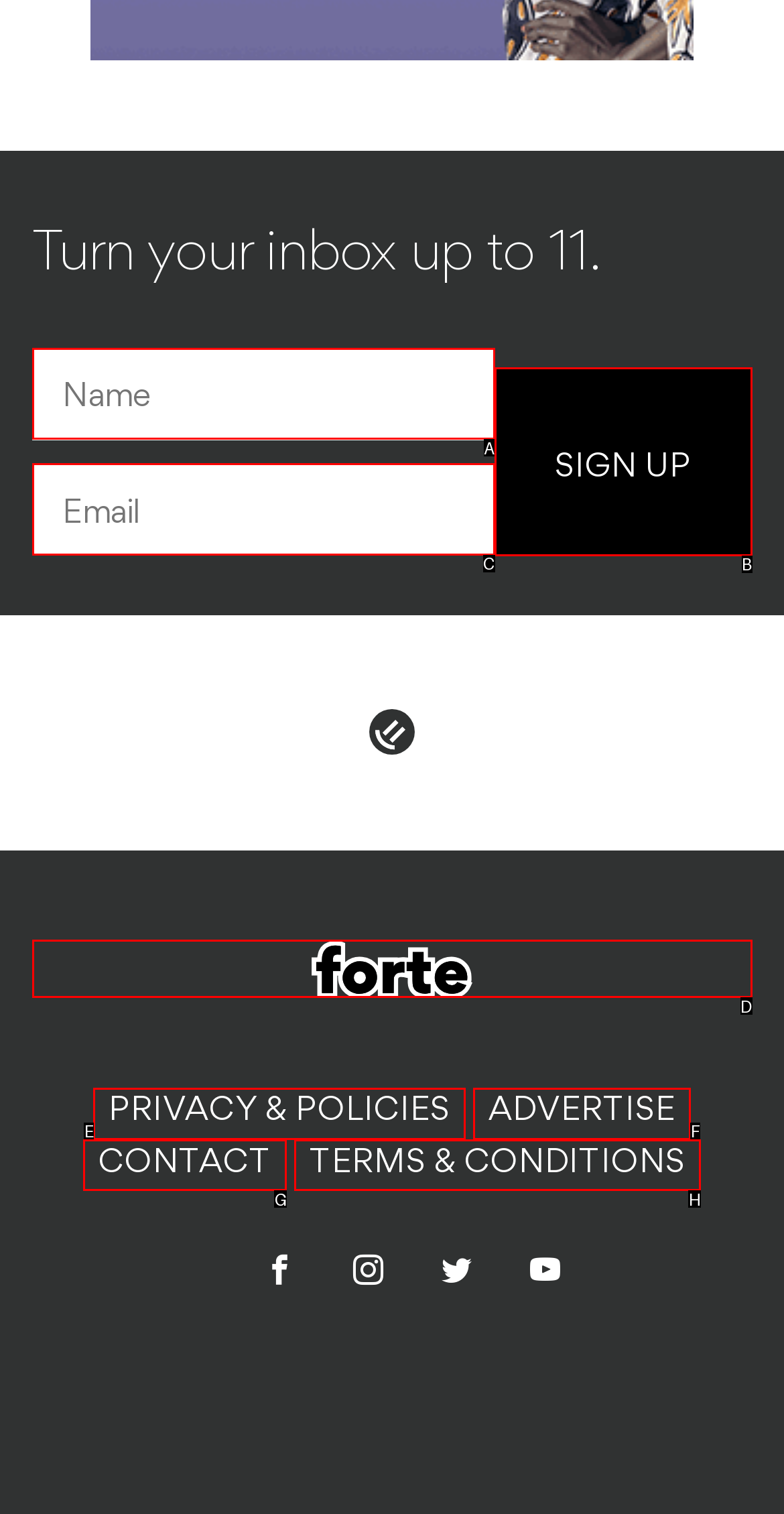Tell me the letter of the UI element I should click to accomplish the task: Sign up based on the choices provided in the screenshot.

B